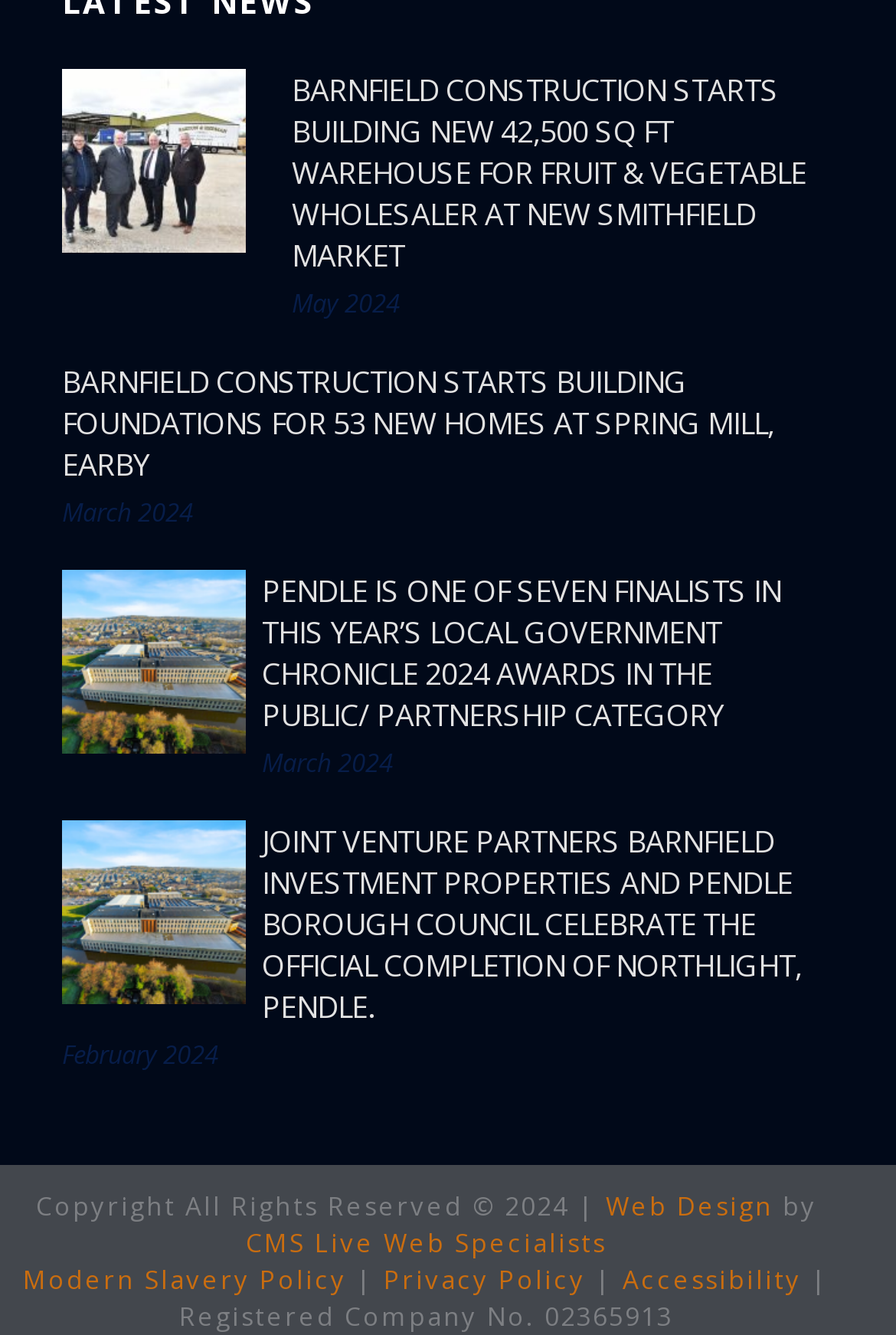Please pinpoint the bounding box coordinates for the region I should click to adhere to this instruction: "Read the Modern Slavery Policy".

[0.026, 0.945, 0.387, 0.971]